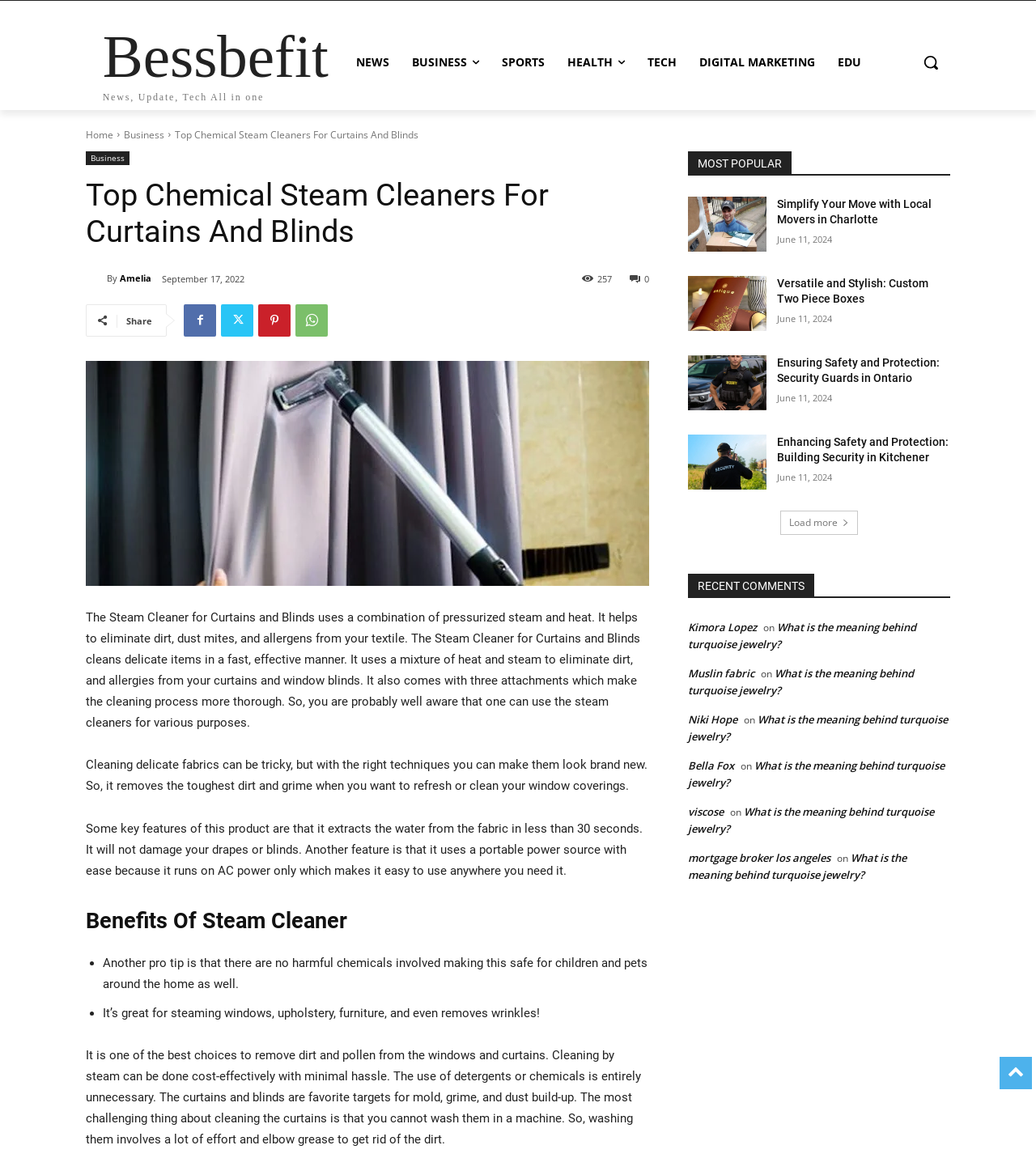Please identify the bounding box coordinates of the element on the webpage that should be clicked to follow this instruction: "Read the article about 'Top Chemical Steam Cleaners For Curtains And Blinds'". The bounding box coordinates should be given as four float numbers between 0 and 1, formatted as [left, top, right, bottom].

[0.169, 0.11, 0.404, 0.122]